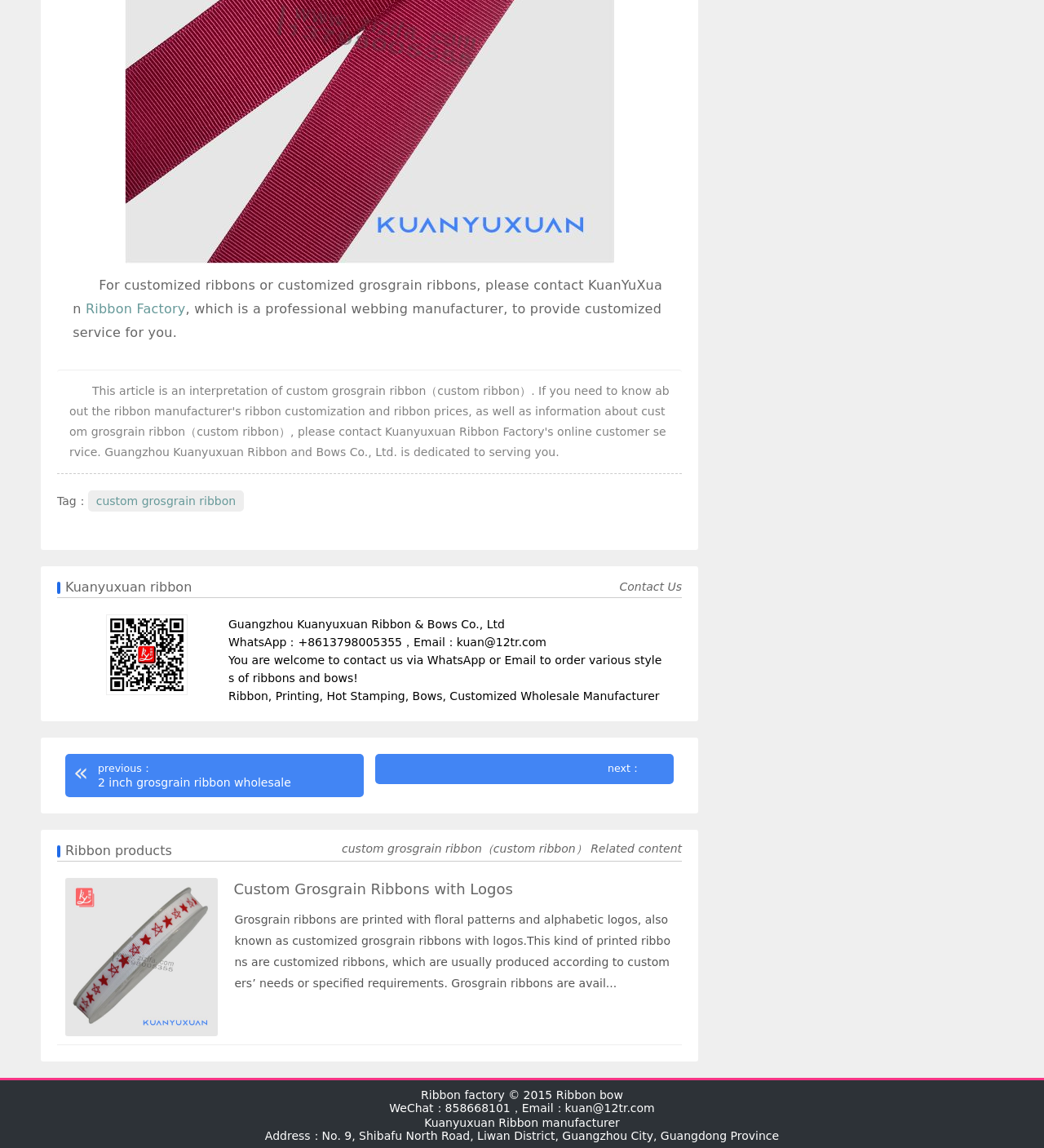Using the element description: "custom grosgrain ribbon", determine the bounding box coordinates. The coordinates should be in the format [left, top, right, bottom], with values between 0 and 1.

[0.084, 0.427, 0.234, 0.445]